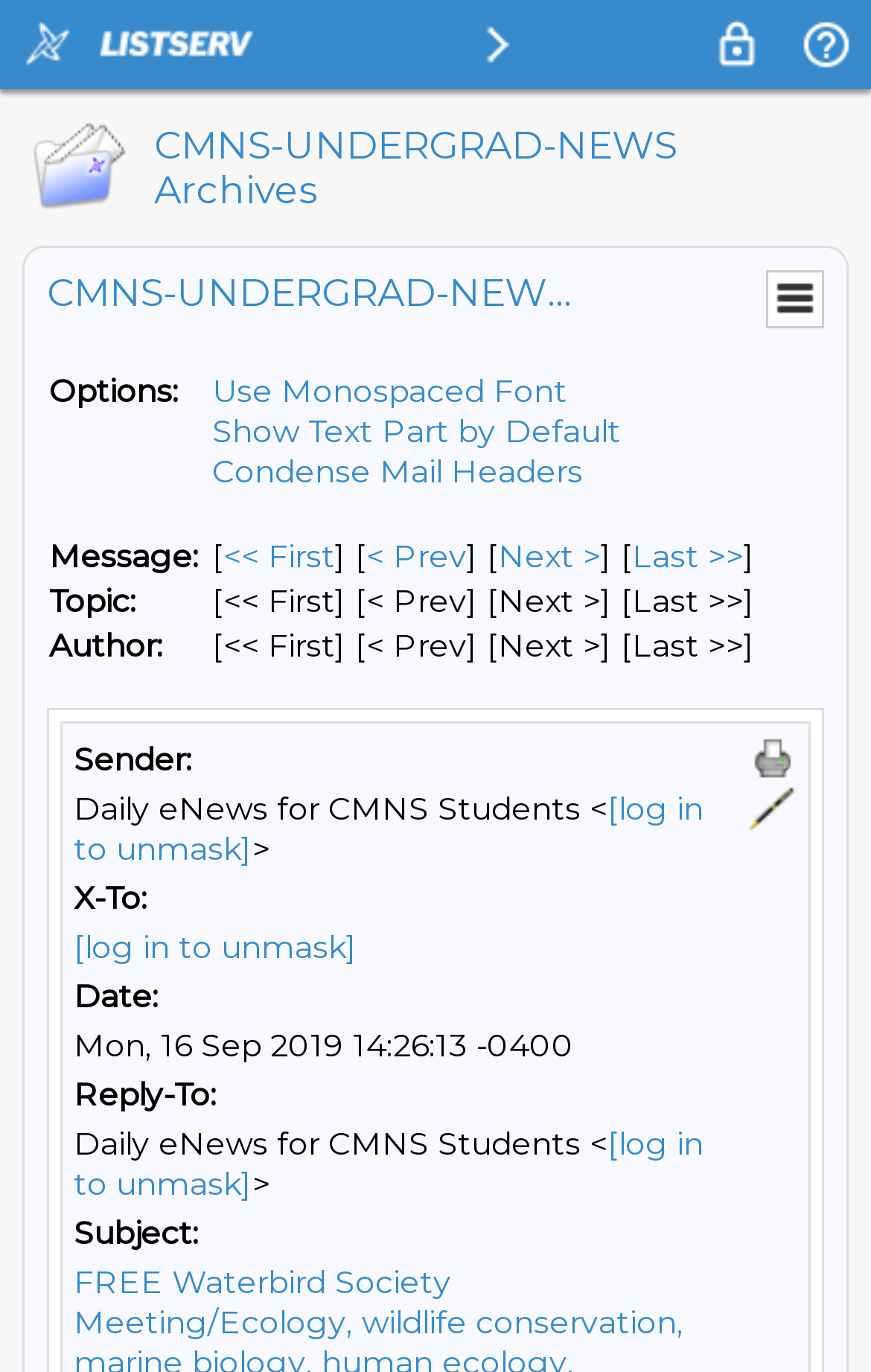Locate the bounding box coordinates of the element to click to perform the following action: 'Reply to the message'. The coordinates should be given as four float values between 0 and 1, in the form of [left, top, right, bottom].

[0.859, 0.571, 0.915, 0.607]